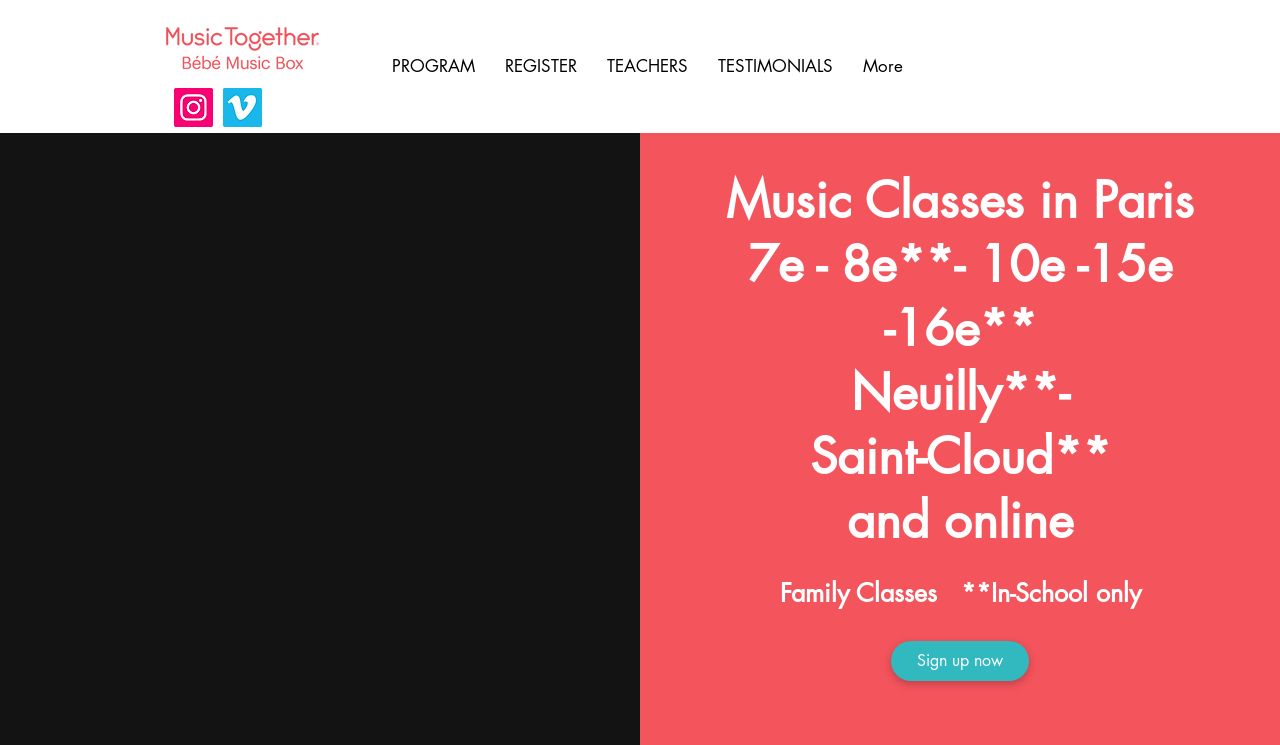Create a detailed description of the webpage's content and layout.

The webpage is about Music Together Bébé Music Box, a family music class provider in Paris, France. At the top left, there is a logo image of Bebé Music Box in red color. Next to the logo, there is a navigation menu with links to different sections of the website, including PROGRAM, REGISTER, TEACHERS, TESTIMONIALS, and more.

Below the navigation menu, there is a social bar with links to Instagram and Vimeo, each accompanied by its respective icon. On the right side of the page, there is a large section with several lines of text. The main heading reads "Music Classes in Paris". Below the heading, there are several lines of text listing different locations where the classes are held, including 7e, 8e, 10e, 15e, 16e, Neuilly, Saint-Cloud, and online.

At the bottom of the page, there is a call-to-action link "Sign up now" in a prominent position. Overall, the webpage has a clean layout with a focus on providing information about the music classes and their locations.